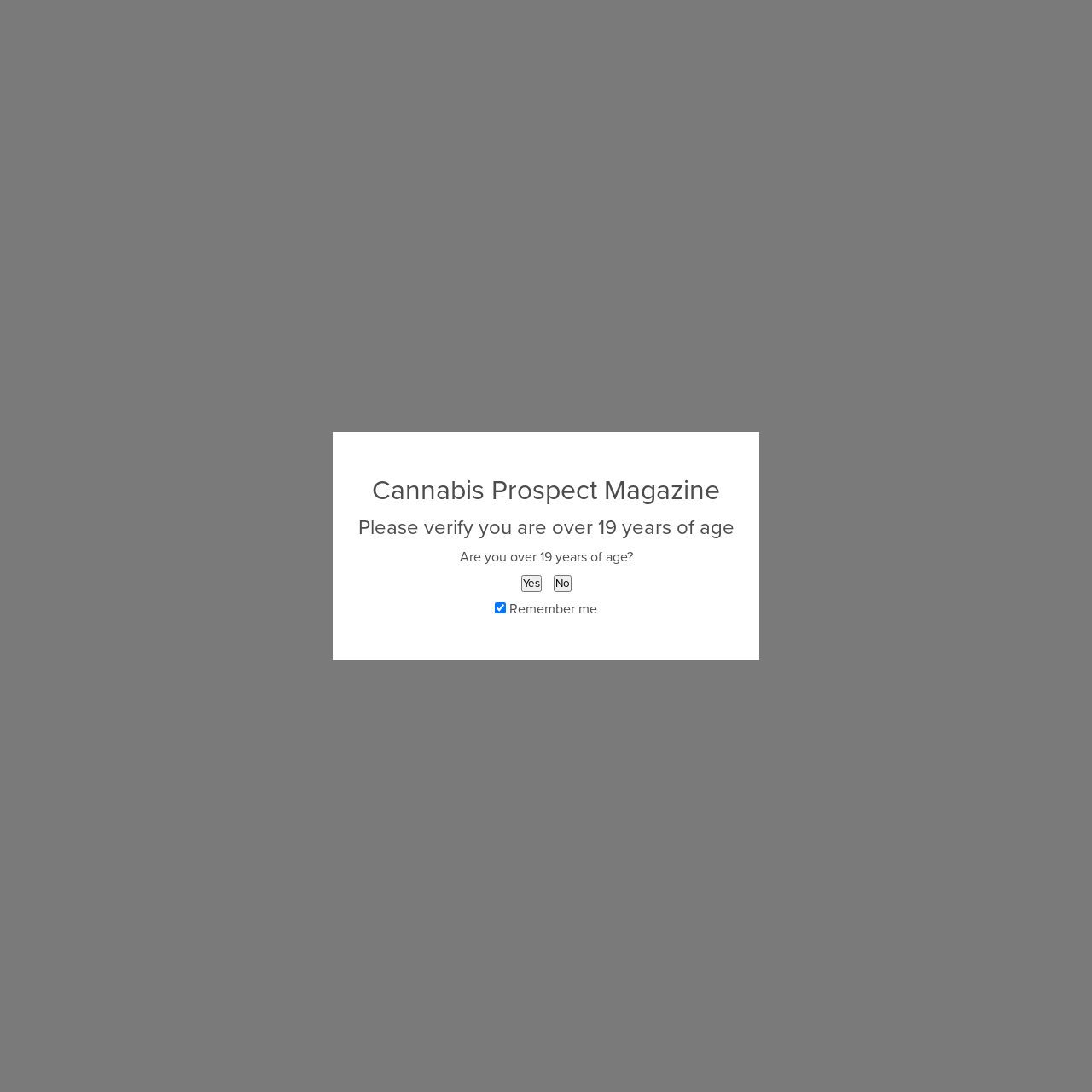Using the element description provided, determine the bounding box coordinates in the format (top-left x, top-left y, bottom-right x, bottom-right y). Ensure that all values are floating point numbers between 0 and 1. Element description: No

[0.507, 0.527, 0.523, 0.542]